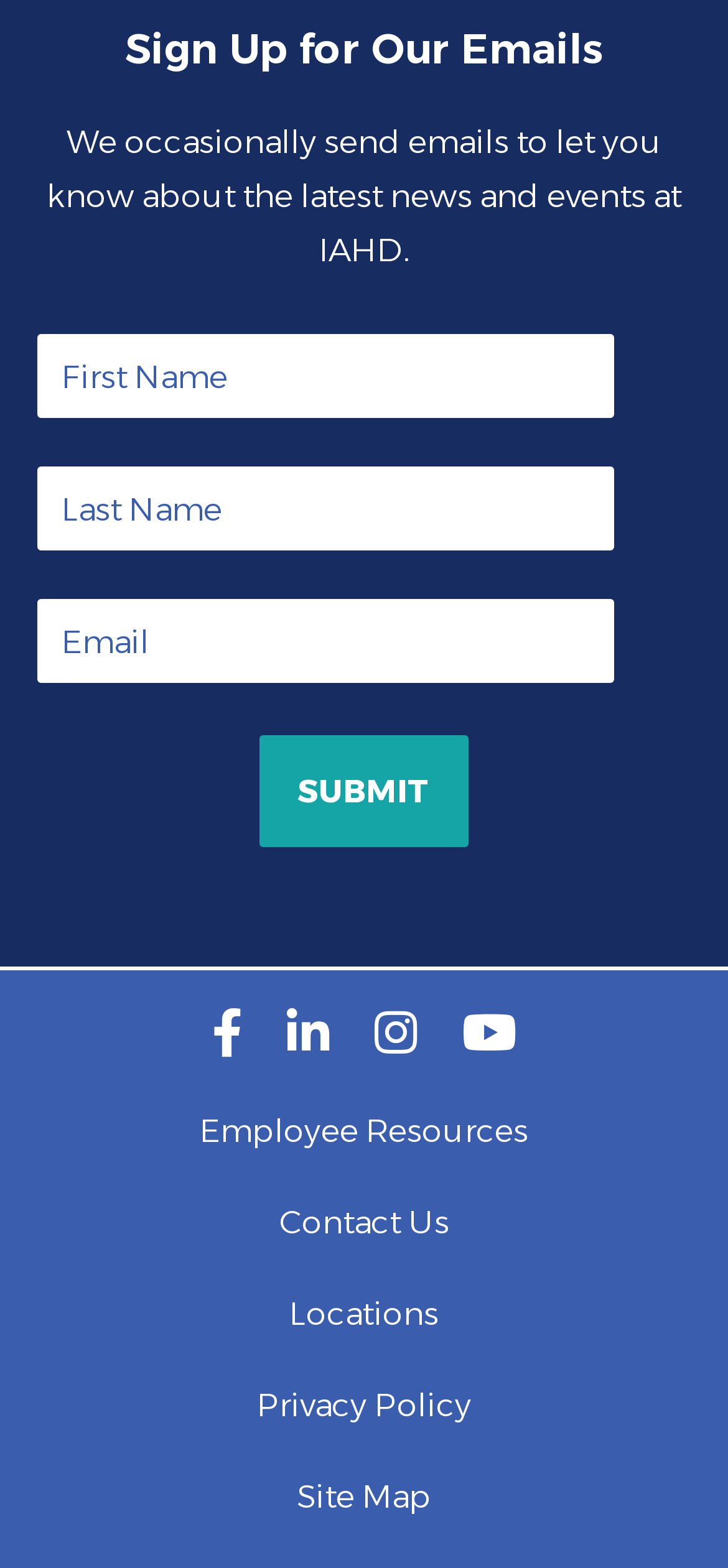Can you show the bounding box coordinates of the region to click on to complete the task described in the instruction: "Enter last name"?

[0.051, 0.298, 0.843, 0.351]